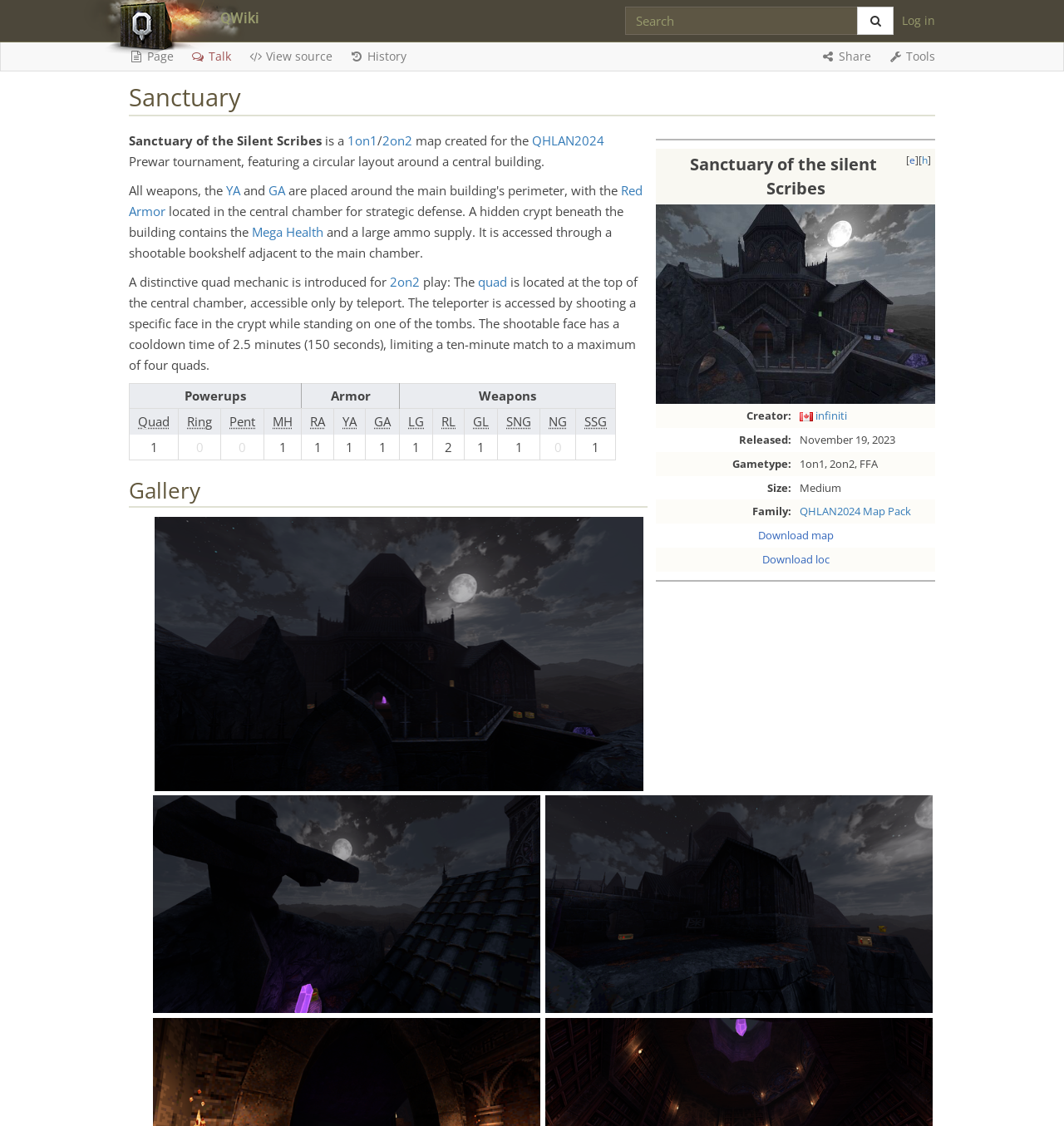Respond with a single word or phrase to the following question:
What is the gametype of the map?

1on1, 2on2, FFA